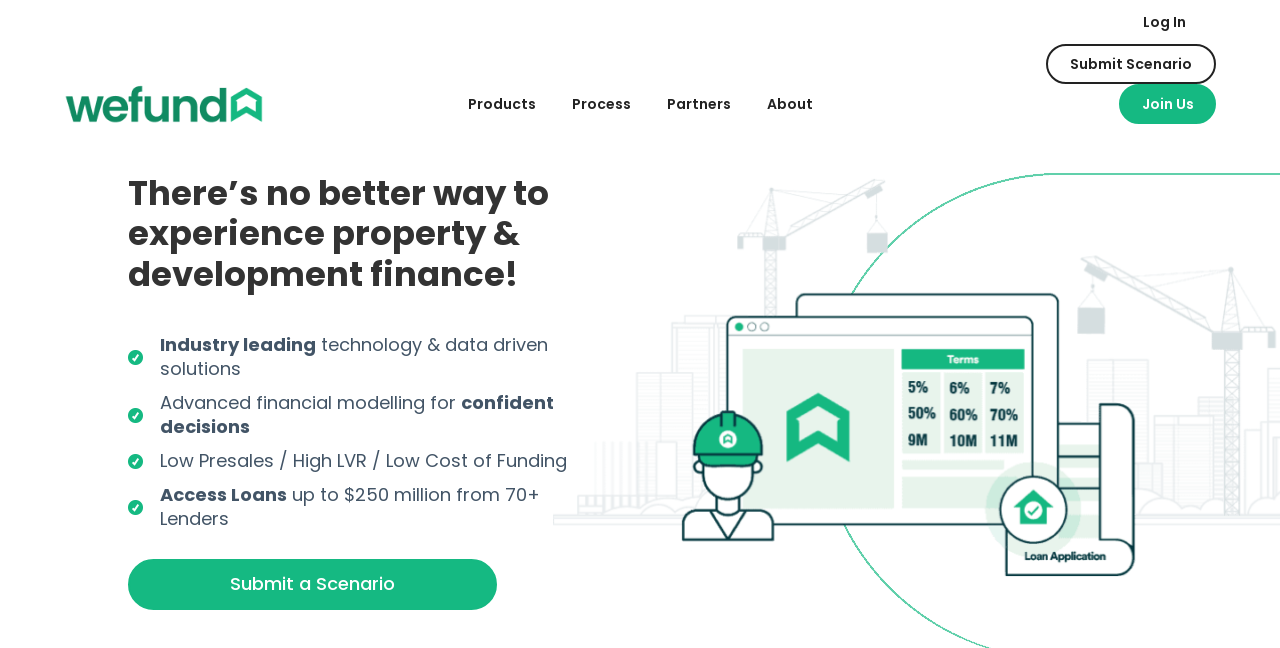Offer a thorough description of the webpage.

The webpage is about Wefund, Australia's leading solution provider for developers and lenders. At the top left, there is a link to the homepage. Below it, there is a navigation menu with four links: "Products", "Process", "Partners", and "About". On the top right, there are three links: "Log In", "Submit Scenario", and "Join Us".

The main content of the webpage is divided into four sections. The first section has a heading that reads "There's no better way to experience property & development finance!" and is positioned near the top center of the page. Below the heading, there are two lines of text: "Industry leading technology & data driven solutions".

The second section is positioned below the first section and has two lines of text: "Advanced financial modelling for confident decisions". The third section is positioned below the second section and has one line of text: "Low Presales / High LVR / Low Cost of Funding". The fourth section is positioned below the third section and has two lines of text: "Access Loans up to $250 million from 70+ Lenders".

At the bottom center of the page, there is a call-to-action link that reads "Submit a Scenario".